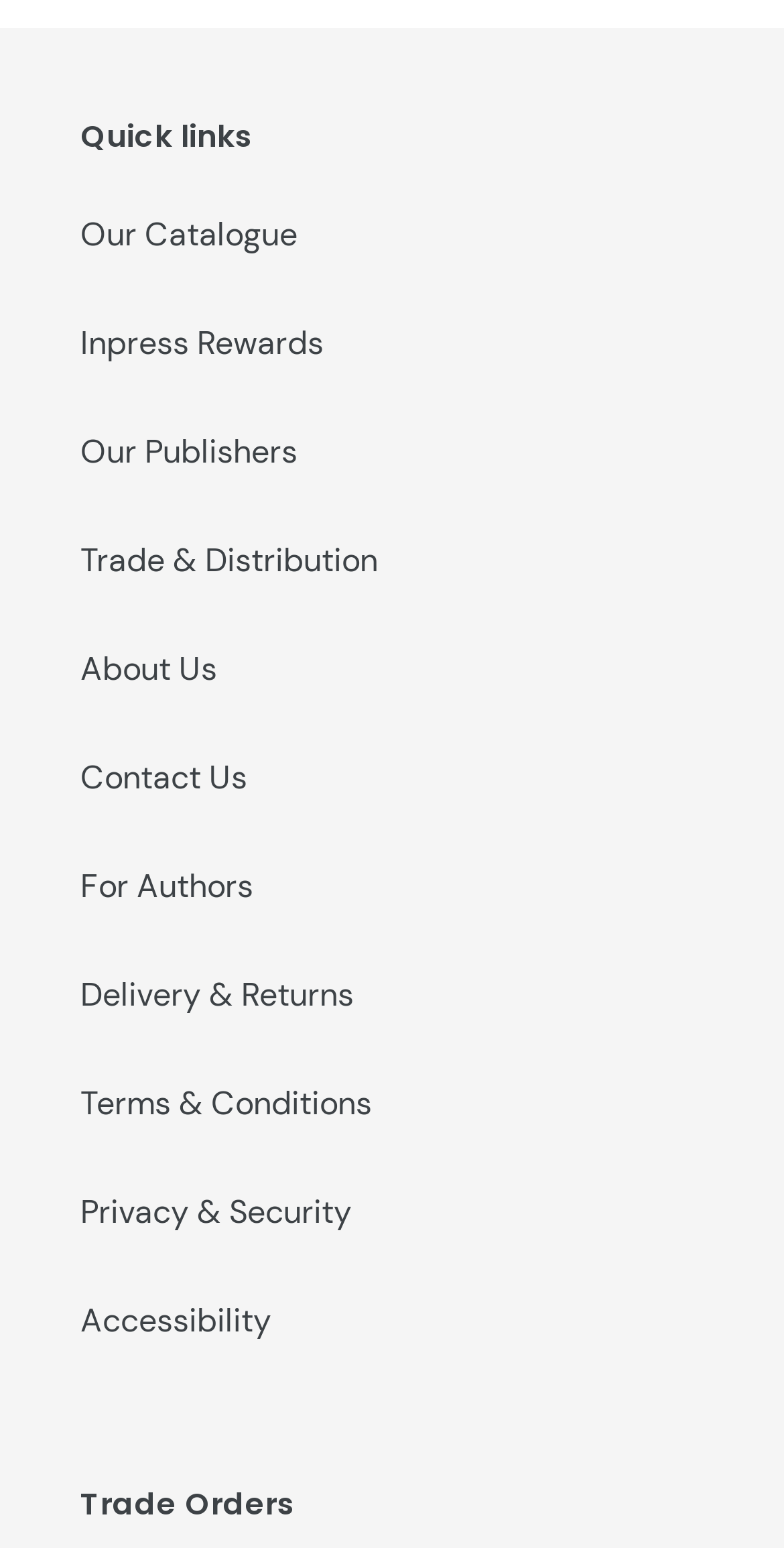Bounding box coordinates are given in the format (top-left x, top-left y, bottom-right x, bottom-right y). All values should be floating point numbers between 0 and 1. Provide the bounding box coordinate for the UI element described as: For Authors

[0.103, 0.558, 0.323, 0.586]